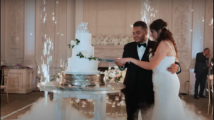Refer to the image and provide a thorough answer to this question:
What is the cake sitting on?

According to the caption, the cake is elegantly designed and sits atop a stylish silver pedestal, which provides a base for the cake to be displayed.